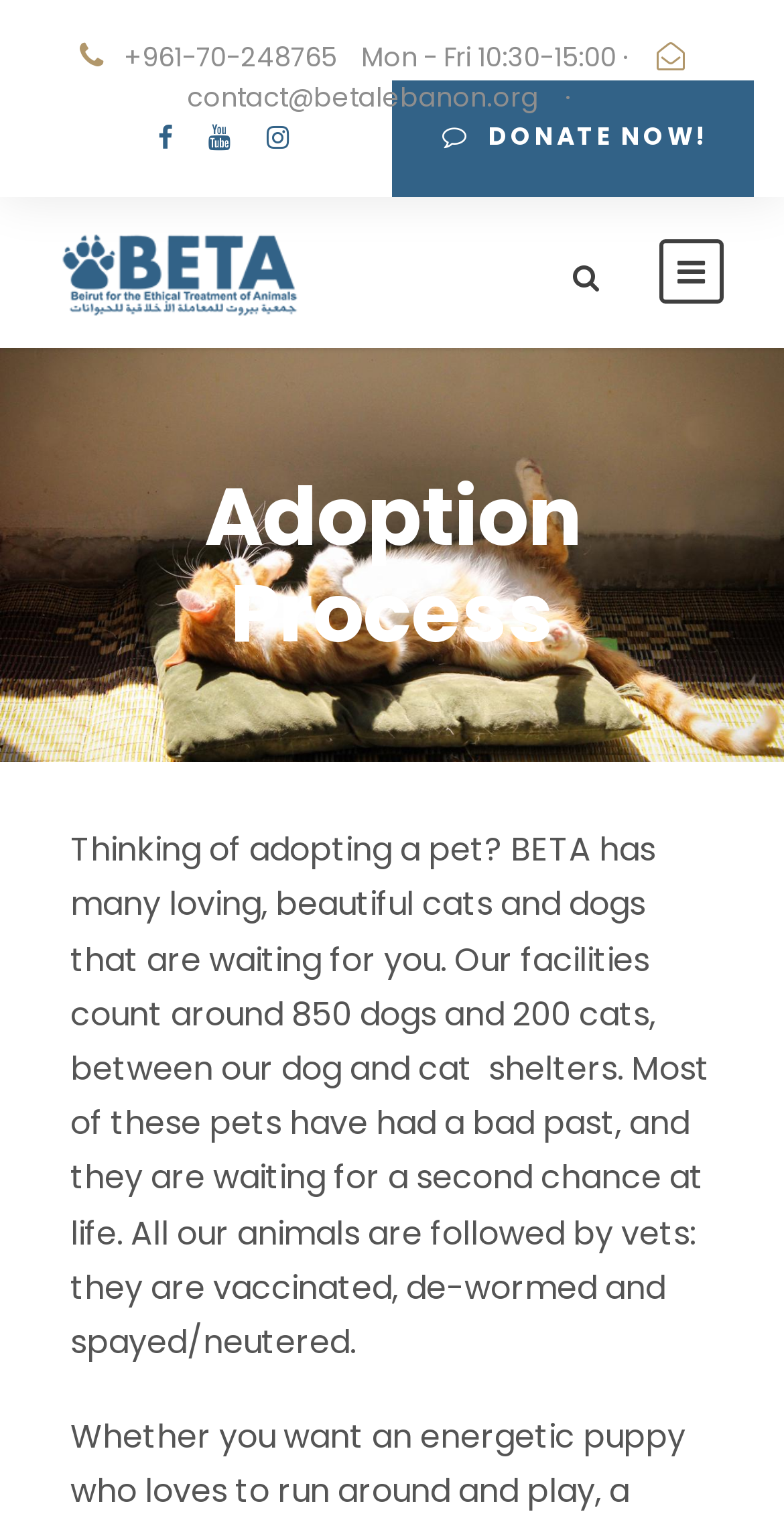Locate the UI element described by contact@betalebanon.org in the provided webpage screenshot. Return the bounding box coordinates in the format (top-left x, top-left y, bottom-right x, bottom-right y), ensuring all values are between 0 and 1.

[0.238, 0.052, 0.687, 0.077]